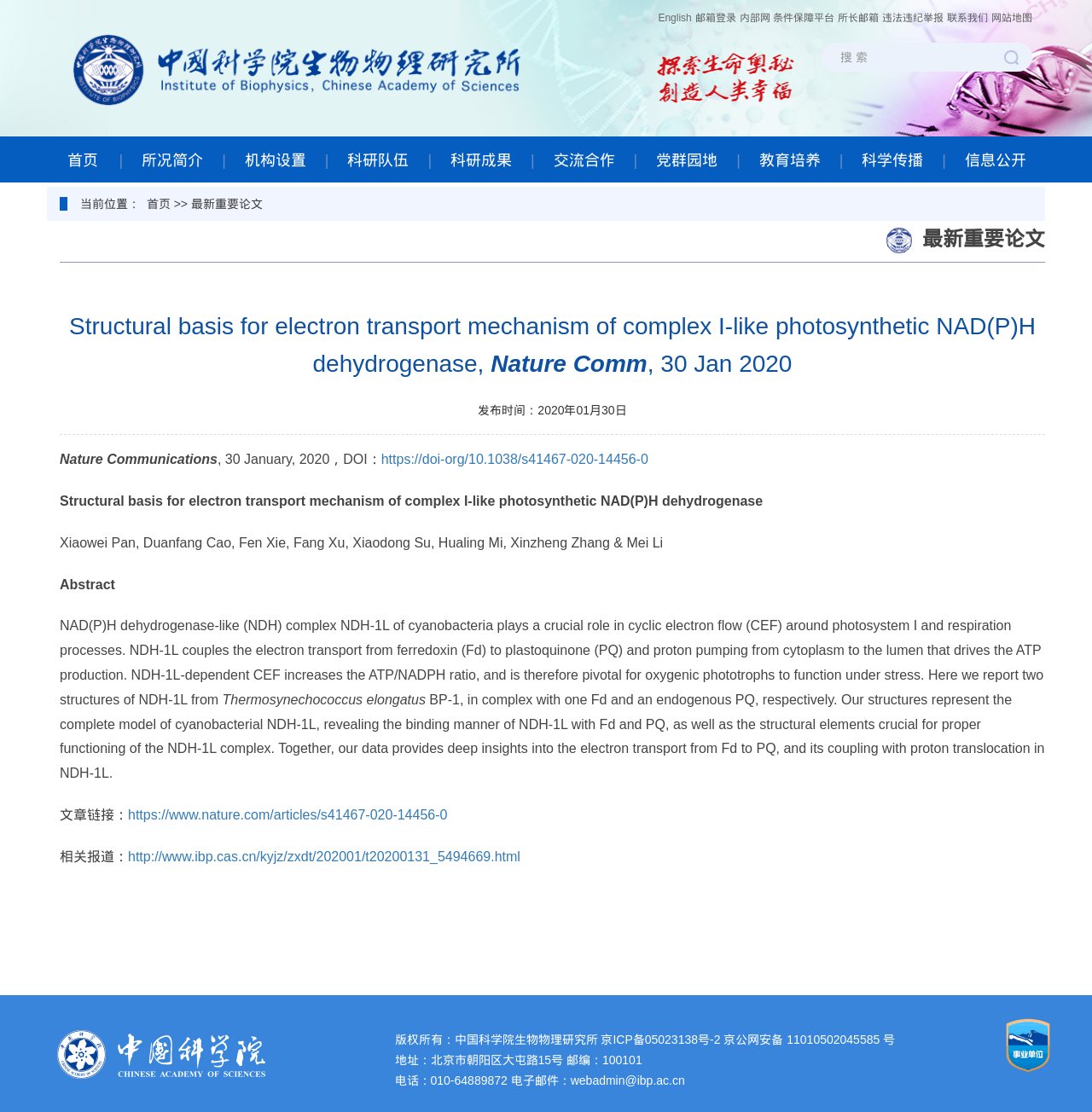Please find the bounding box coordinates of the element's region to be clicked to carry out this instruction: "Switch to English".

[0.603, 0.011, 0.633, 0.021]